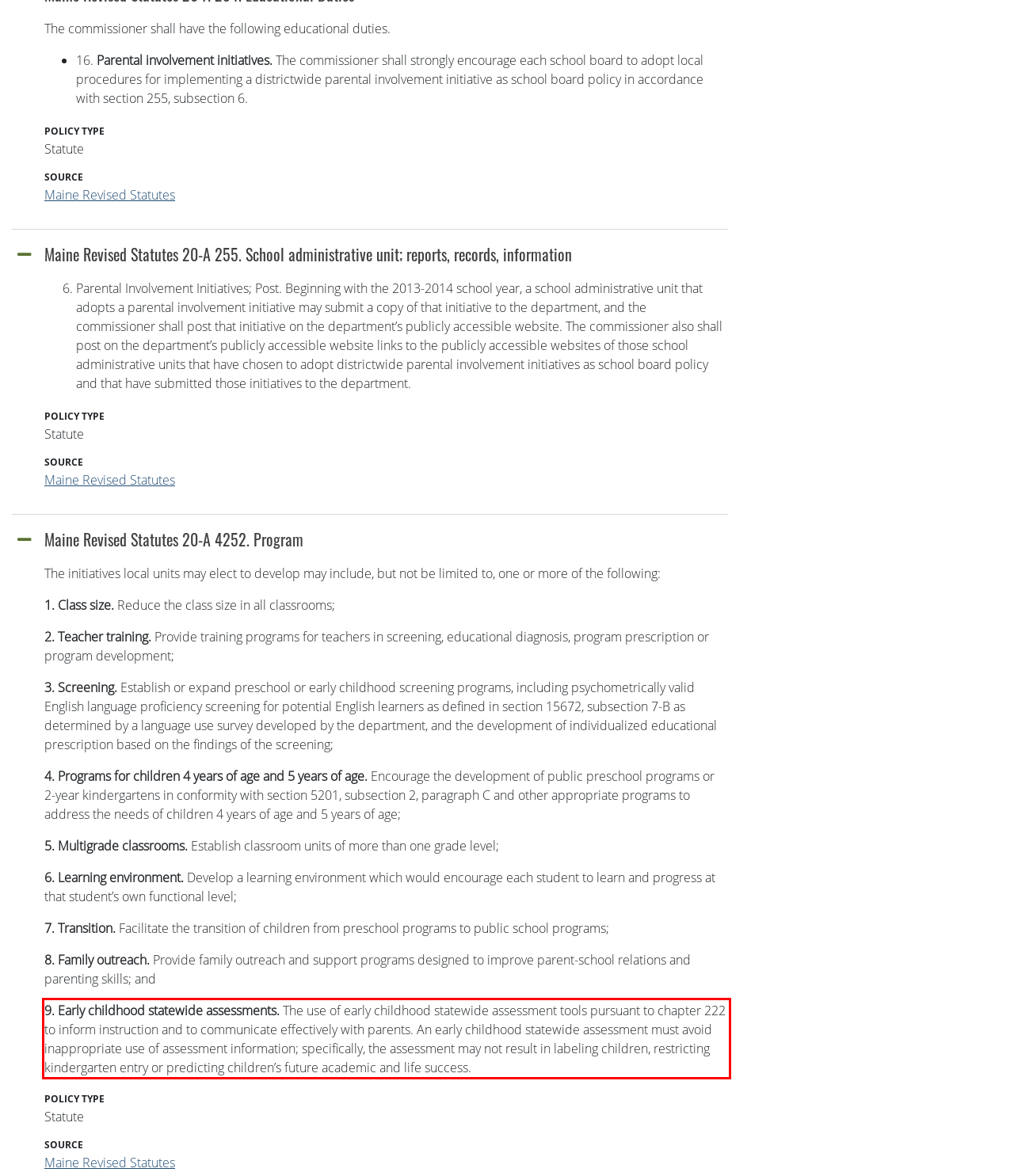With the provided screenshot of a webpage, locate the red bounding box and perform OCR to extract the text content inside it.

9. Early childhood statewide assessments. The use of early childhood statewide assessment tools pursuant to chapter 222 to inform instruction and to communicate effectively with parents. An early childhood statewide assessment must avoid inappropriate use of assessment information; specifically, the assessment may not result in labeling children, restricting kindergarten entry or predicting children’s future academic and life success.